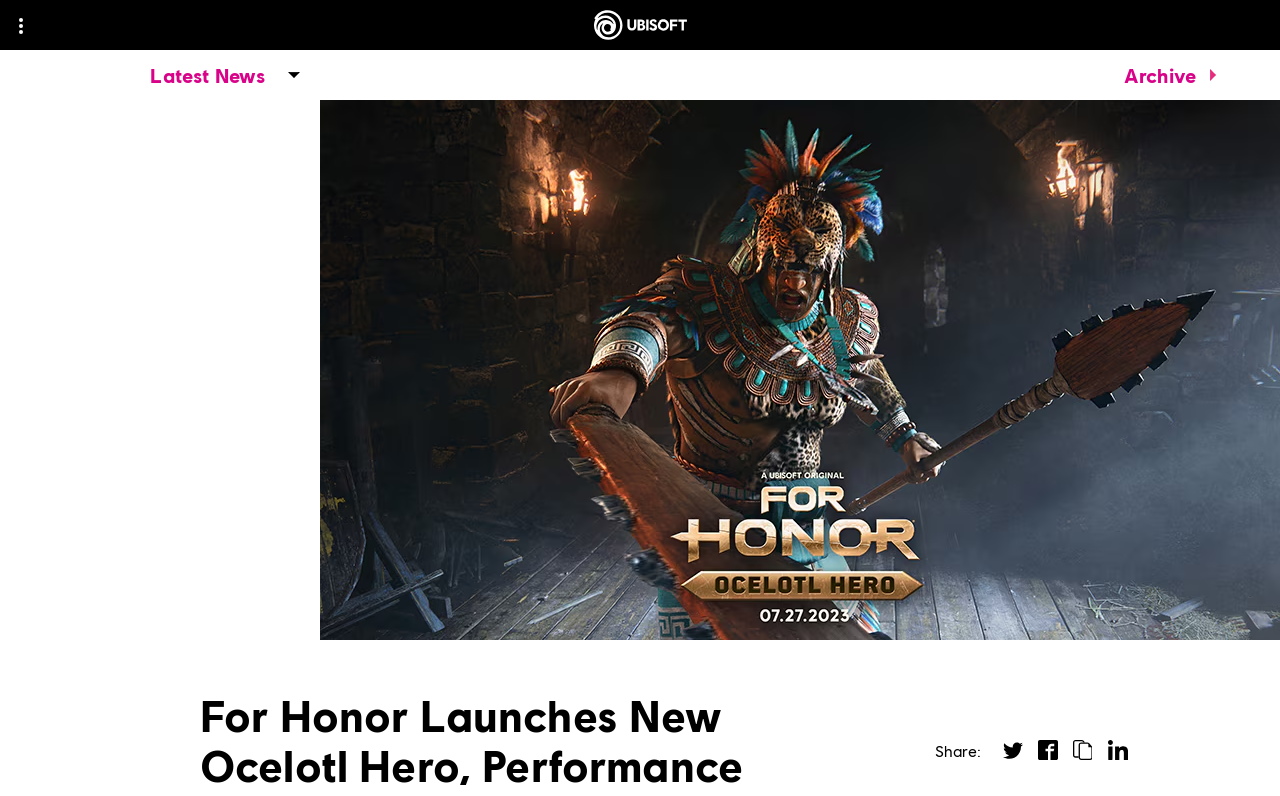Create a detailed narrative of the webpage’s visual and textual elements.

The webpage appears to be a news article or blog post from Ubisoft, a video game developer and publisher. At the top of the page, there is a link to the Ubisoft website, accompanied by a small Ubisoft logo image. To the left of this, there is a global navigation button that is not expanded.

Below the Ubisoft link and logo, there is an iframe that takes up most of the width of the page, labeled "My Ubisoft Space". To the right of this iframe, there is a button labeled "Latest News" that controls a drawer element.

Above the iframe, there is a link to an "Archive" page, located near the top-right corner of the page. In the bottom-right corner, there are three social media links: Twitter, Facebook, and LinkedIn, each accompanied by a small logo image. Next to these links, there is a button with a "Copy" icon, which likely allows users to copy the URL of the current page.

The main content of the page appears to be a news article, with a heading that reads "For Honor Launches New Ocelotl Hero, Performance Mode, and Free Week on July 27". The article likely discusses the launch of a new hero, Ocelotl, in the game For Honor, as well as other updates to the game.